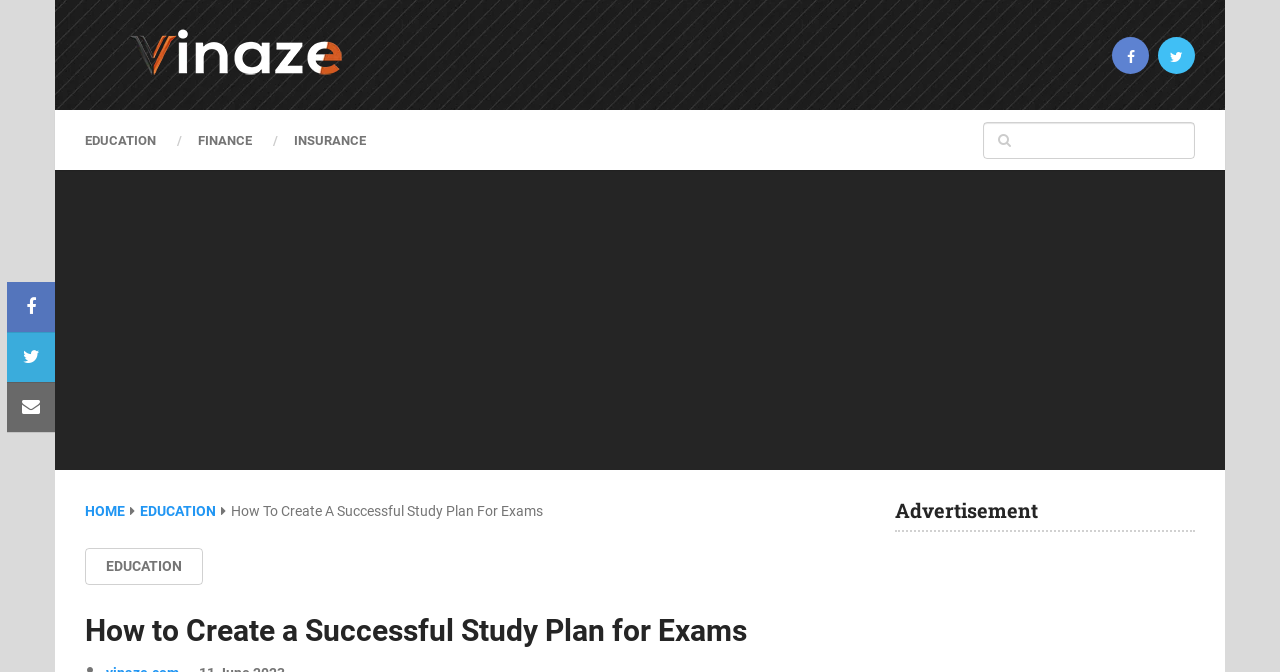Using the information in the image, give a comprehensive answer to the question: 
What is the topic of the article?

The topic of the article can be determined by looking at the title 'How To Create A Successful Study Plan For Exams', which suggests that the article is about creating a study plan for exams.